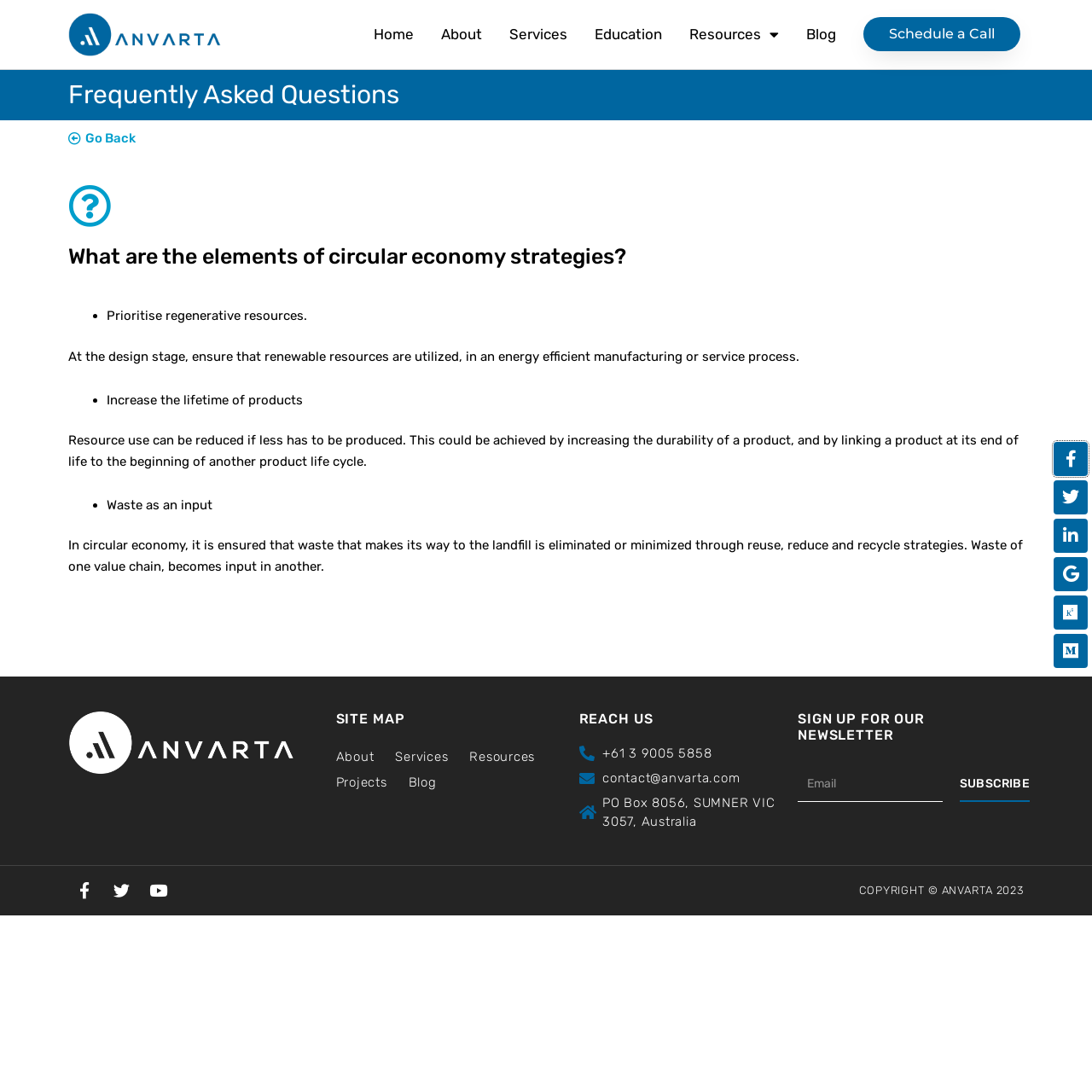Provide a one-word or short-phrase answer to the question:
What are the three elements of circular economy strategies?

Prioritise regenerative resources, Increase the lifetime of products, Waste as an input